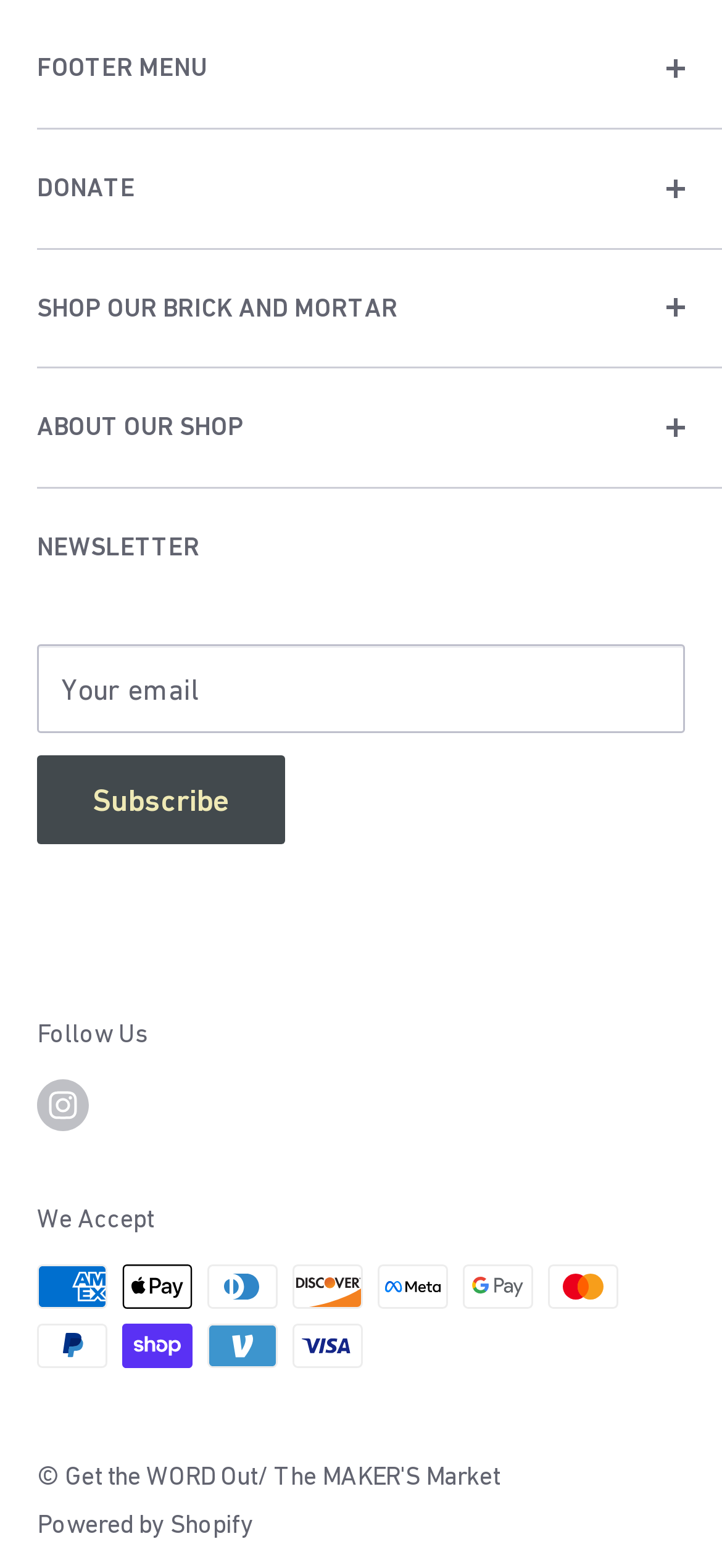What payment methods are accepted?
Please provide a single word or phrase as the answer based on the screenshot.

Multiple